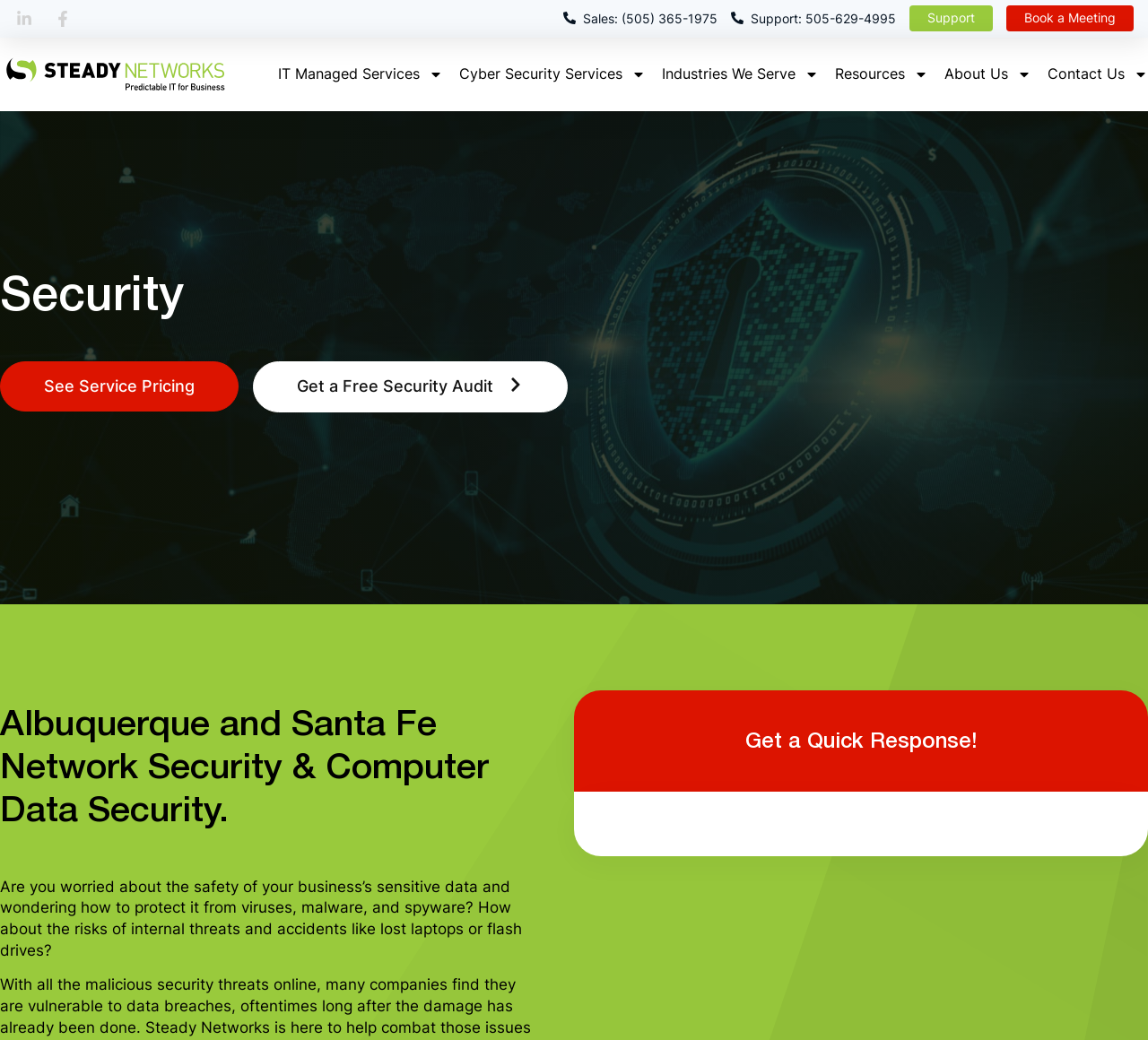What is the purpose of the 'Get a Free Security Audit' button?
Based on the image, provide your answer in one word or phrase.

To get a free security audit